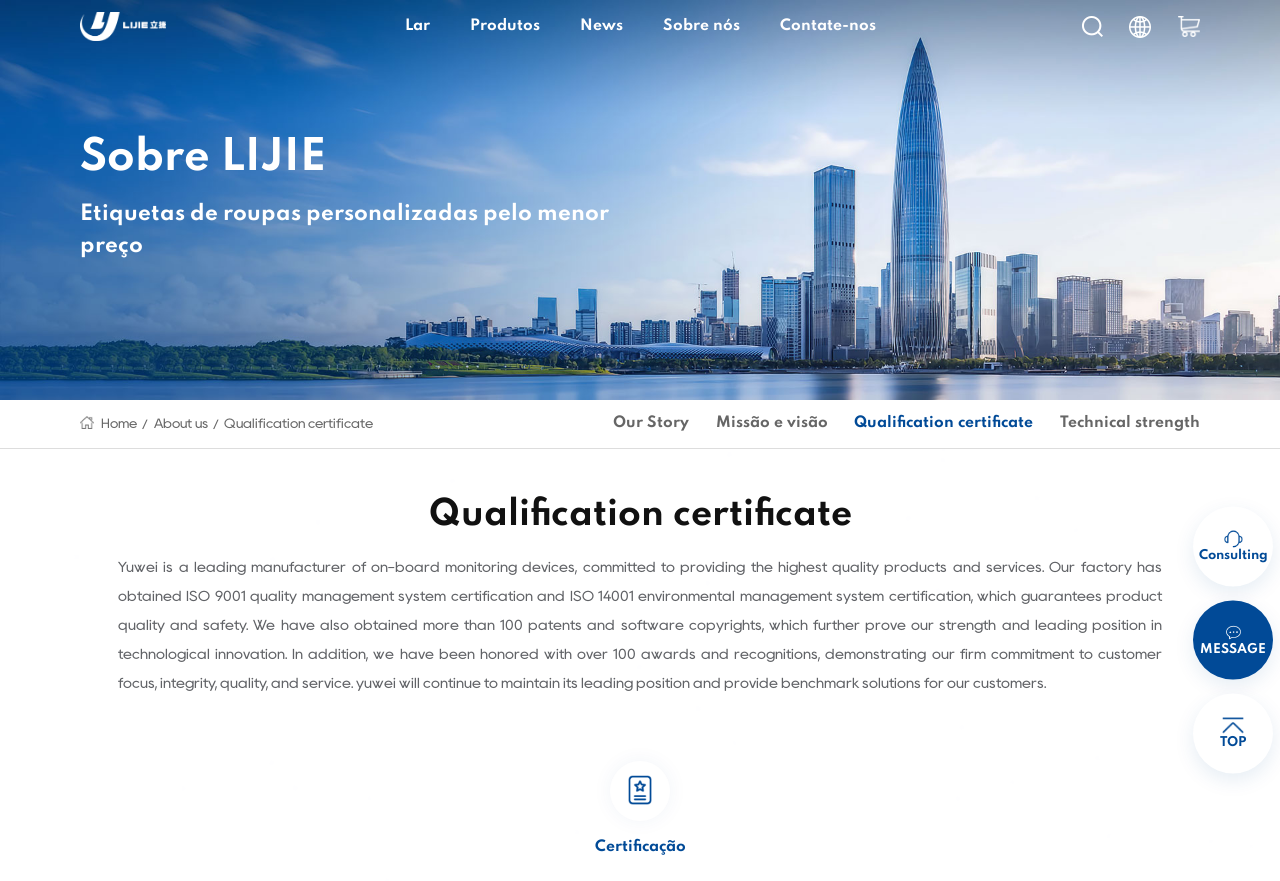Review the image closely and give a comprehensive answer to the question: What is the certification mentioned in the webpage?

The StaticText element with the text 'Our factory has obtained ISO 9001 quality management system certification and ISO 14001 environmental management system certification...' indicates that the company has obtained these two certifications.